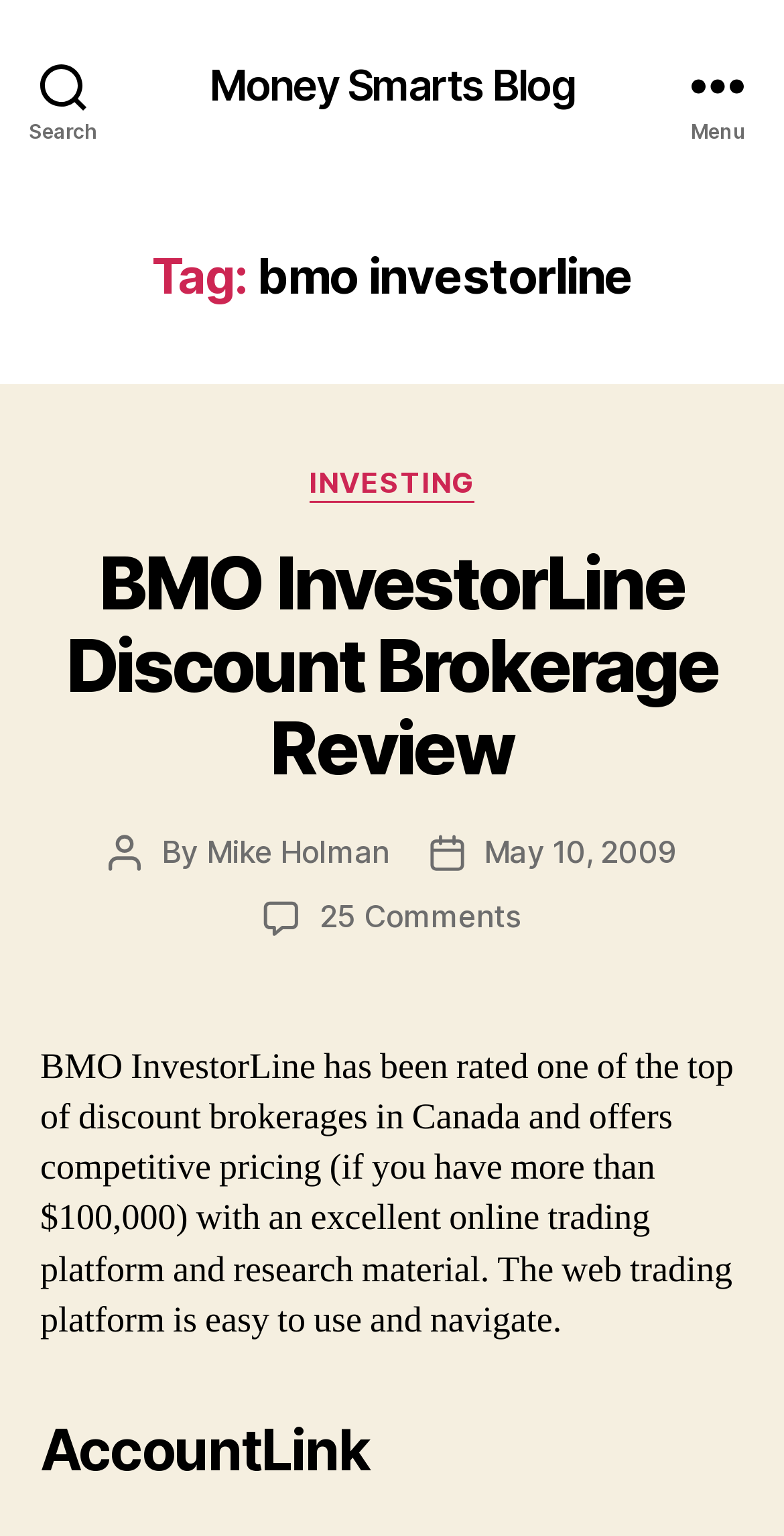Please locate the bounding box coordinates of the element that should be clicked to complete the given instruction: "Open the menu".

[0.831, 0.0, 1.0, 0.11]